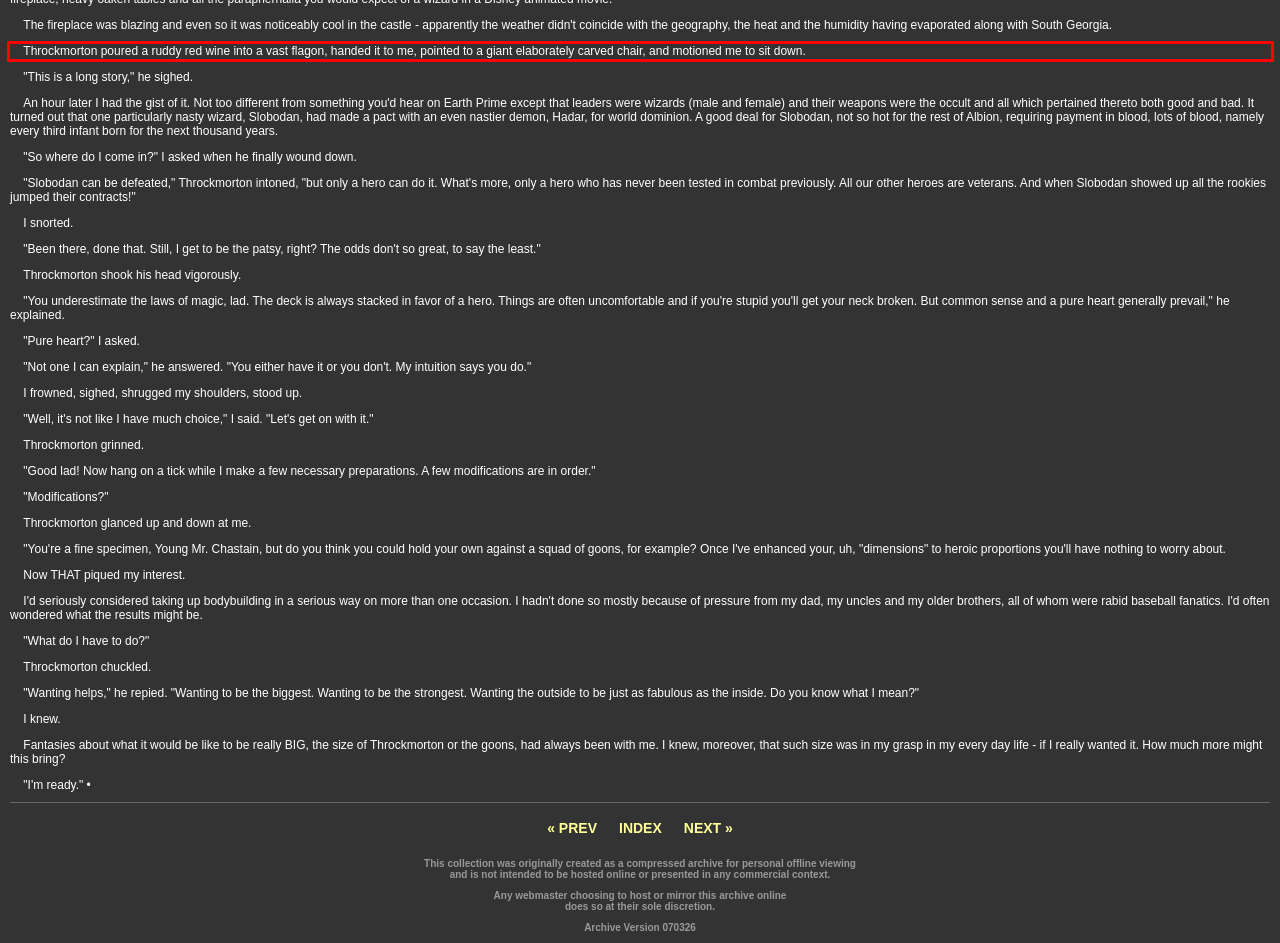Please identify and extract the text content from the UI element encased in a red bounding box on the provided webpage screenshot.

Throckmorton poured a ruddy red wine into a vast flagon, handed it to me, pointed to a giant elaborately carved chair, and motioned me to sit down.